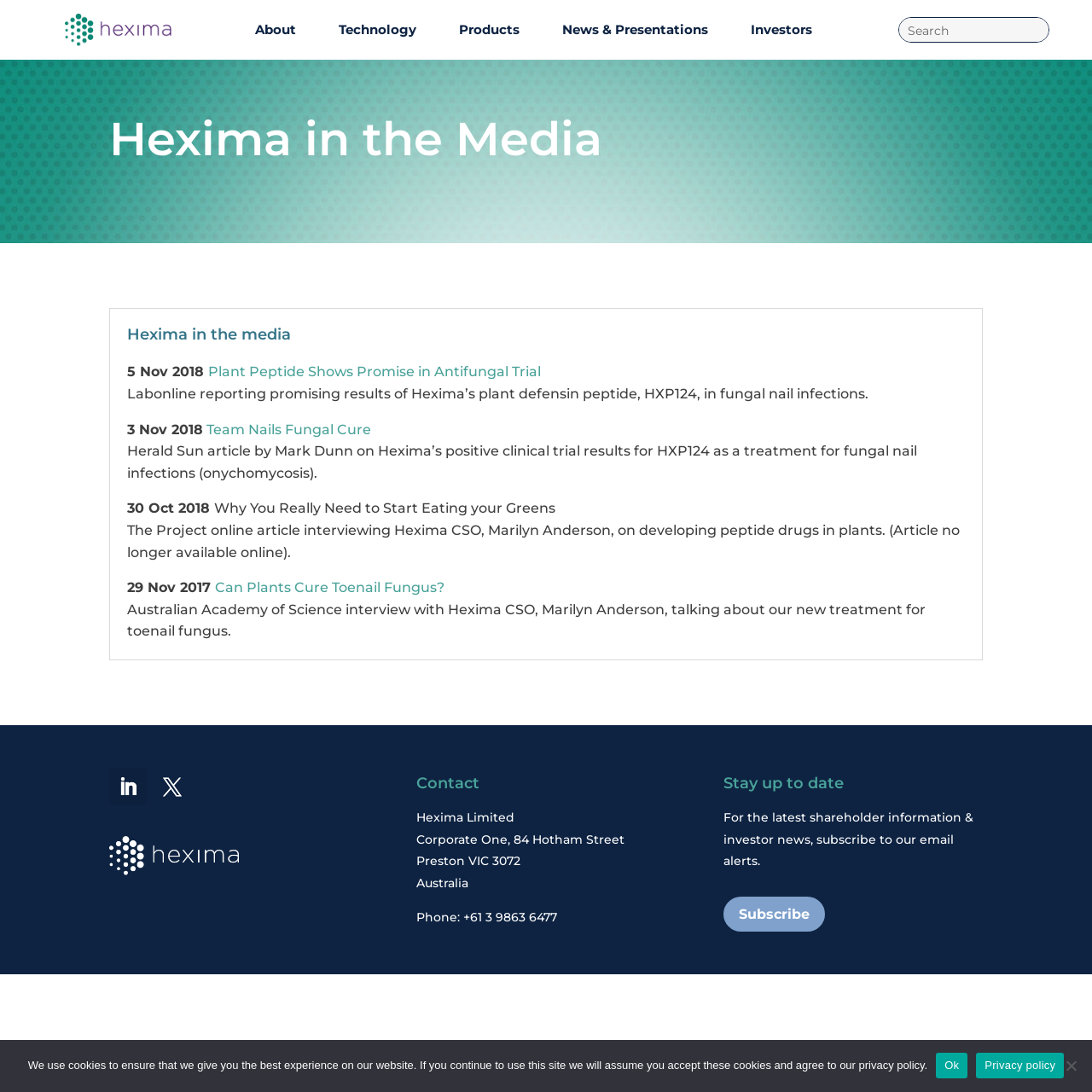What is the phone number of the company?
Make sure to answer the question with a detailed and comprehensive explanation.

I looked at the contact information section of the webpage and found the phone number '+61 3 9863 6477'.